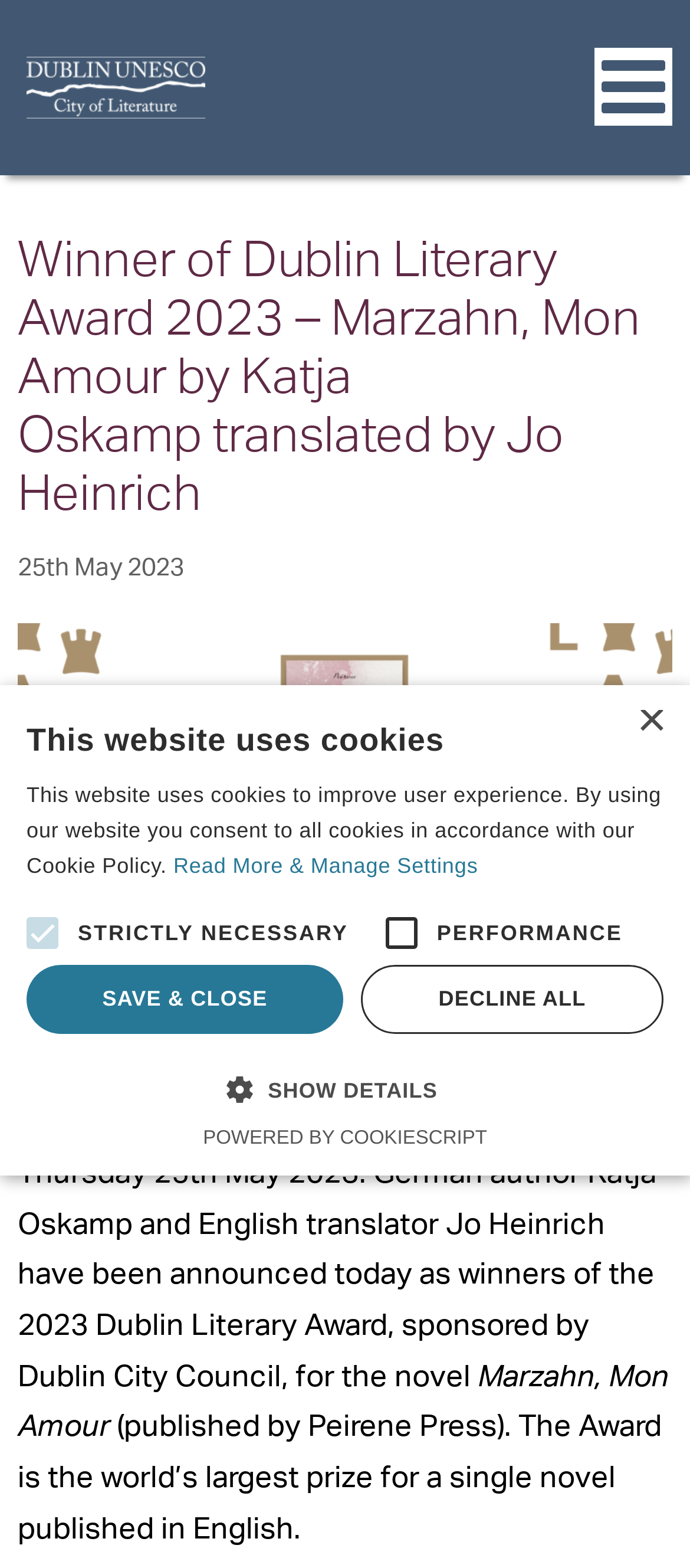What is the principal heading displayed on the webpage?

Winner of Dublin Literary Award 2023 – Marzahn, Mon Amour by Katja Oskamp translated by Jo Heinrich